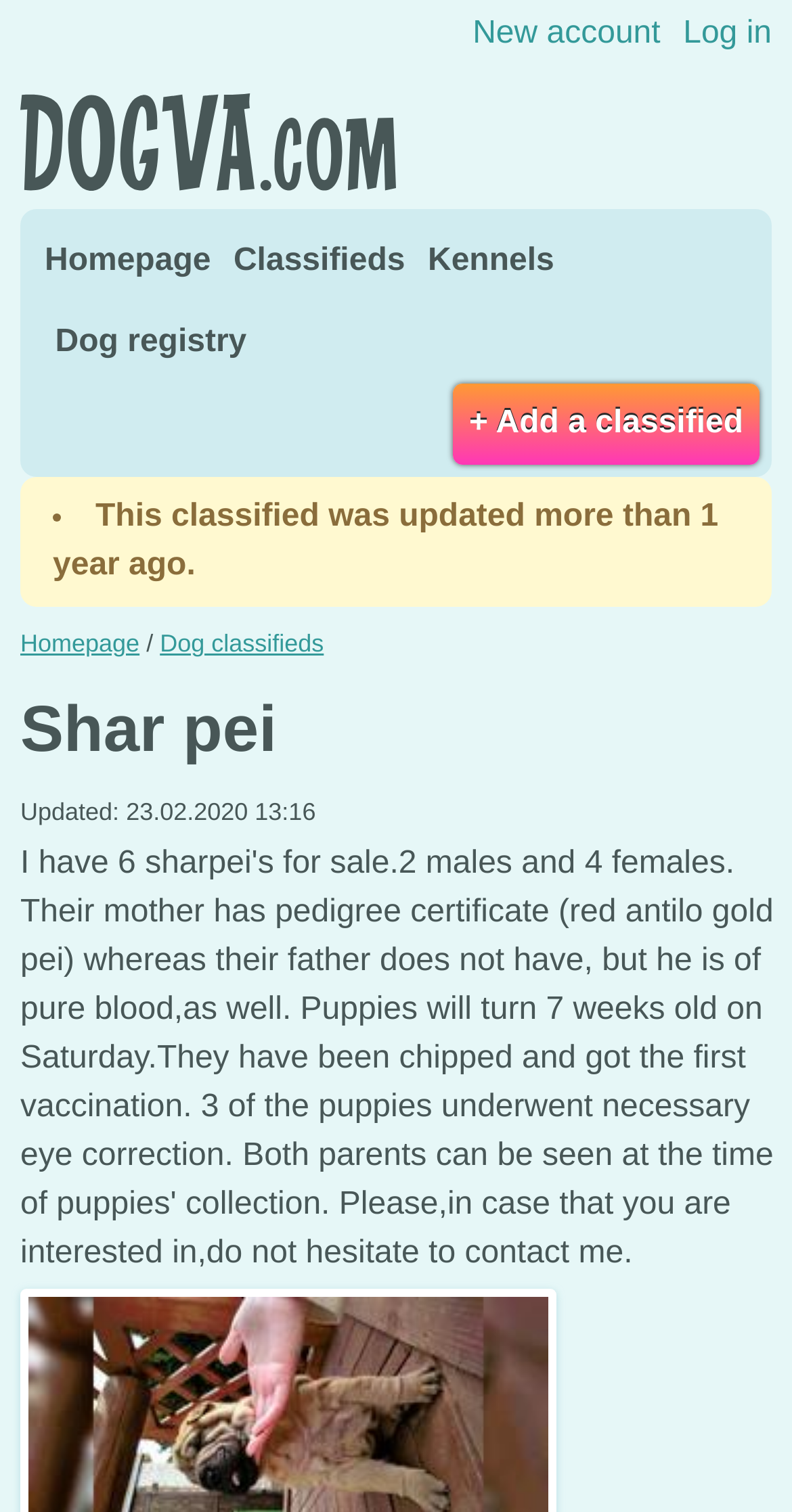Answer the question briefly using a single word or phrase: 
What is the purpose of the '+ Add a classified' button?

To add a new classified